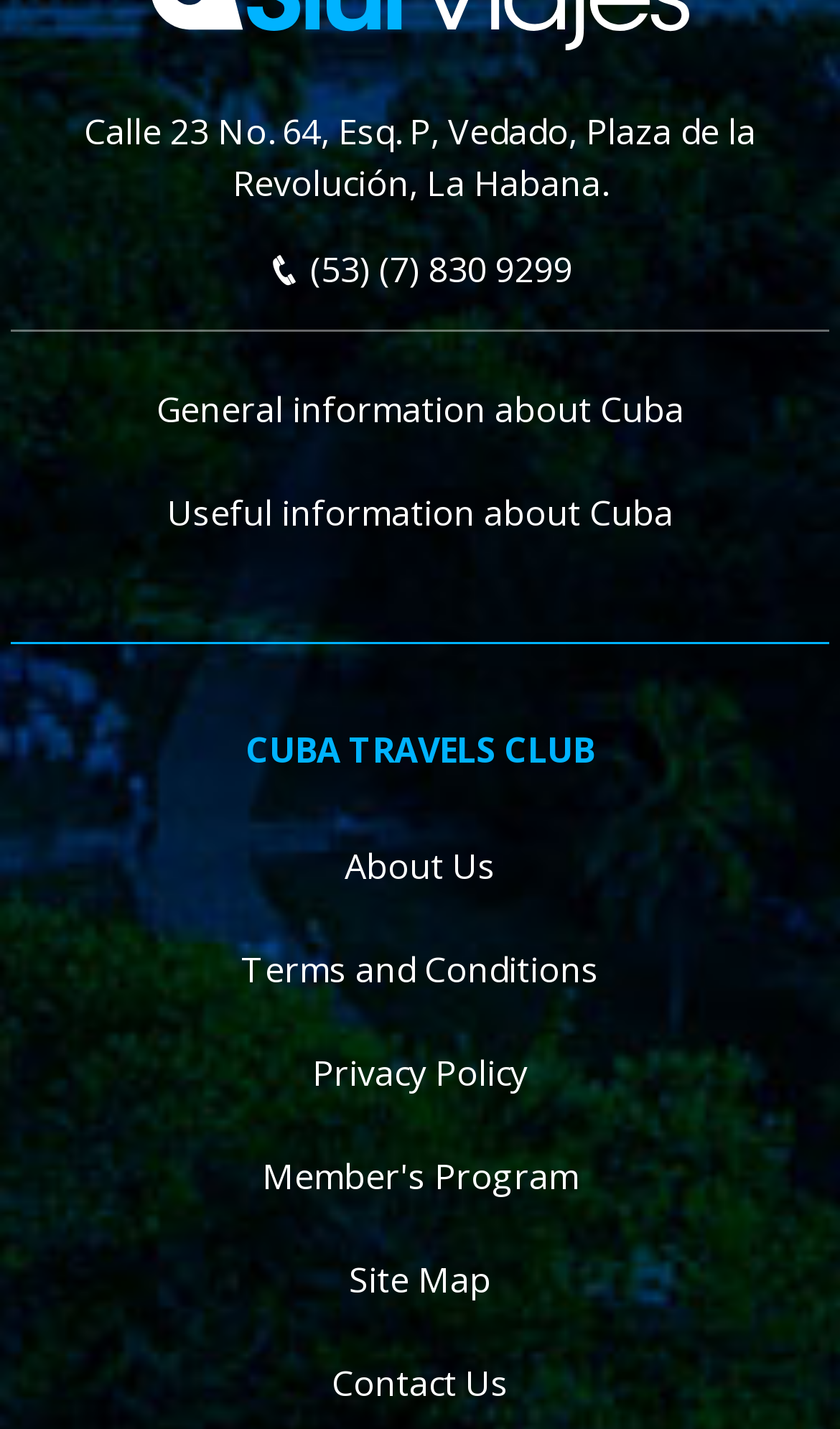Using the elements shown in the image, answer the question comprehensively: What is the phone number mentioned on the webpage?

I found the phone number by looking at the link element with the bounding box coordinates [0.318, 0.171, 0.682, 0.204], which contains the phone number information.